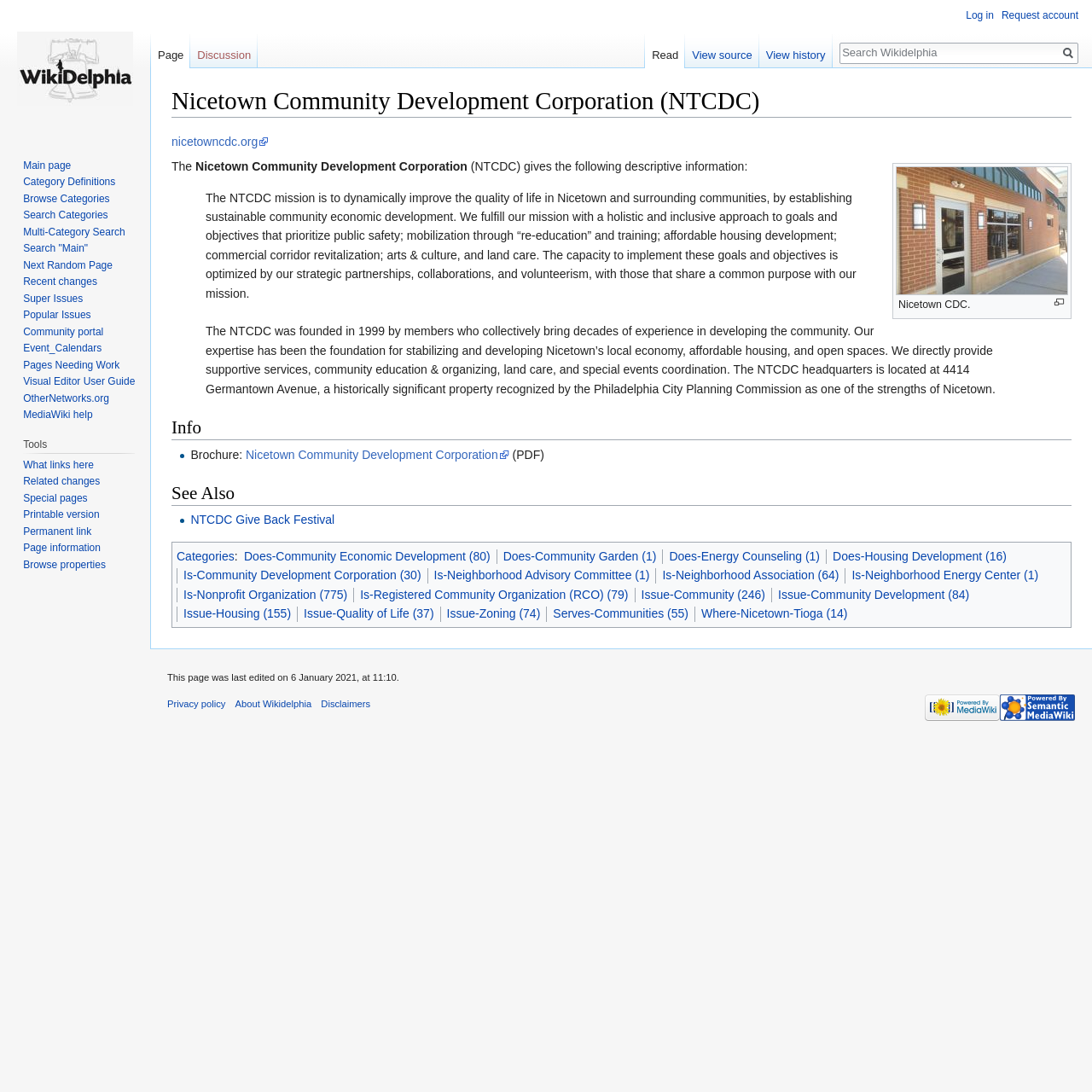What is the primary heading on this webpage?

Nicetown Community Development Corporation (NTCDC)